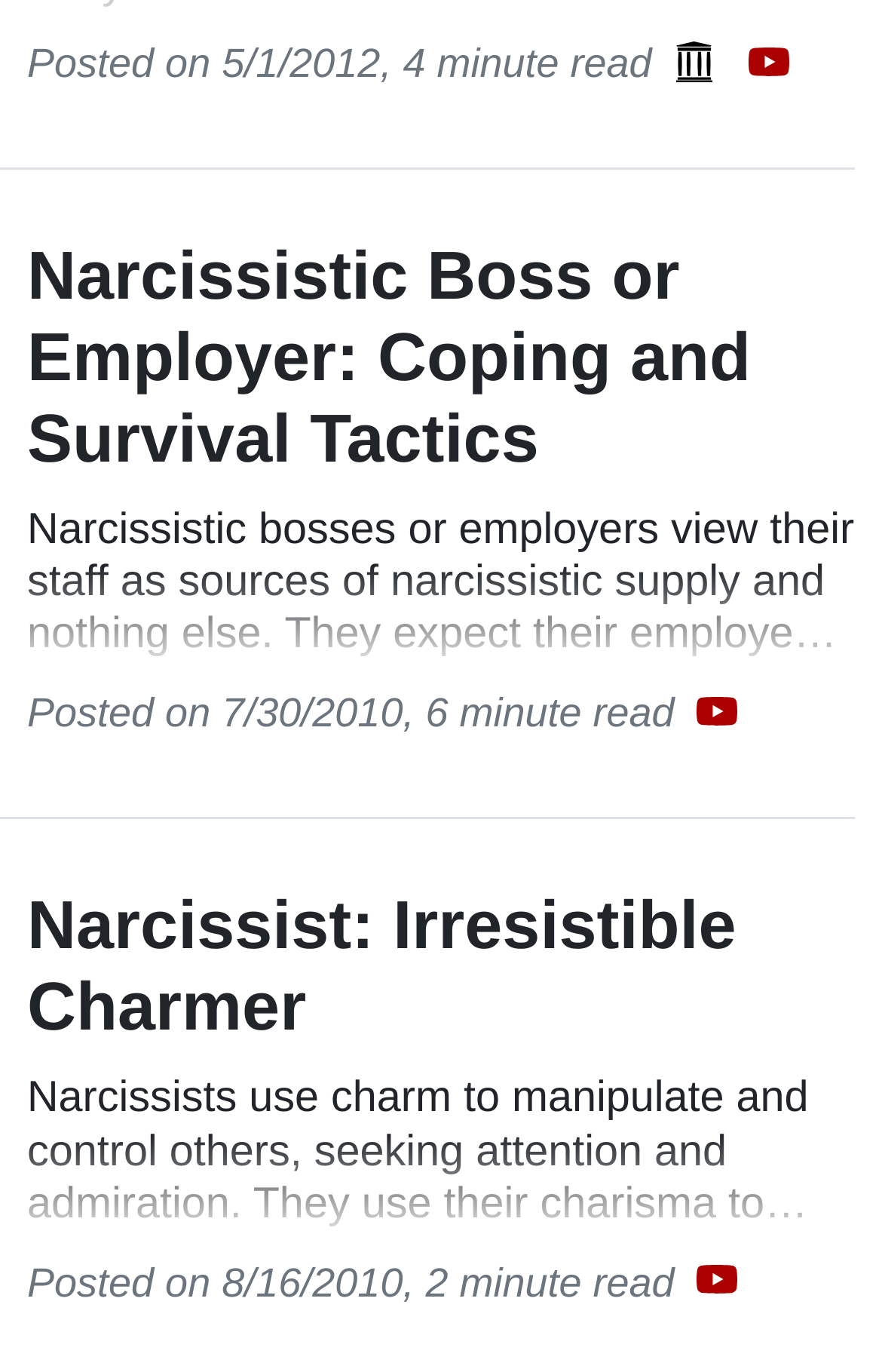Please find the bounding box coordinates in the format (top-left x, top-left y, bottom-right x, bottom-right y) for the given element description. Ensure the coordinates are floating point numbers between 0 and 1. Description: Internet Archive

[0.765, 0.026, 0.811, 0.059]